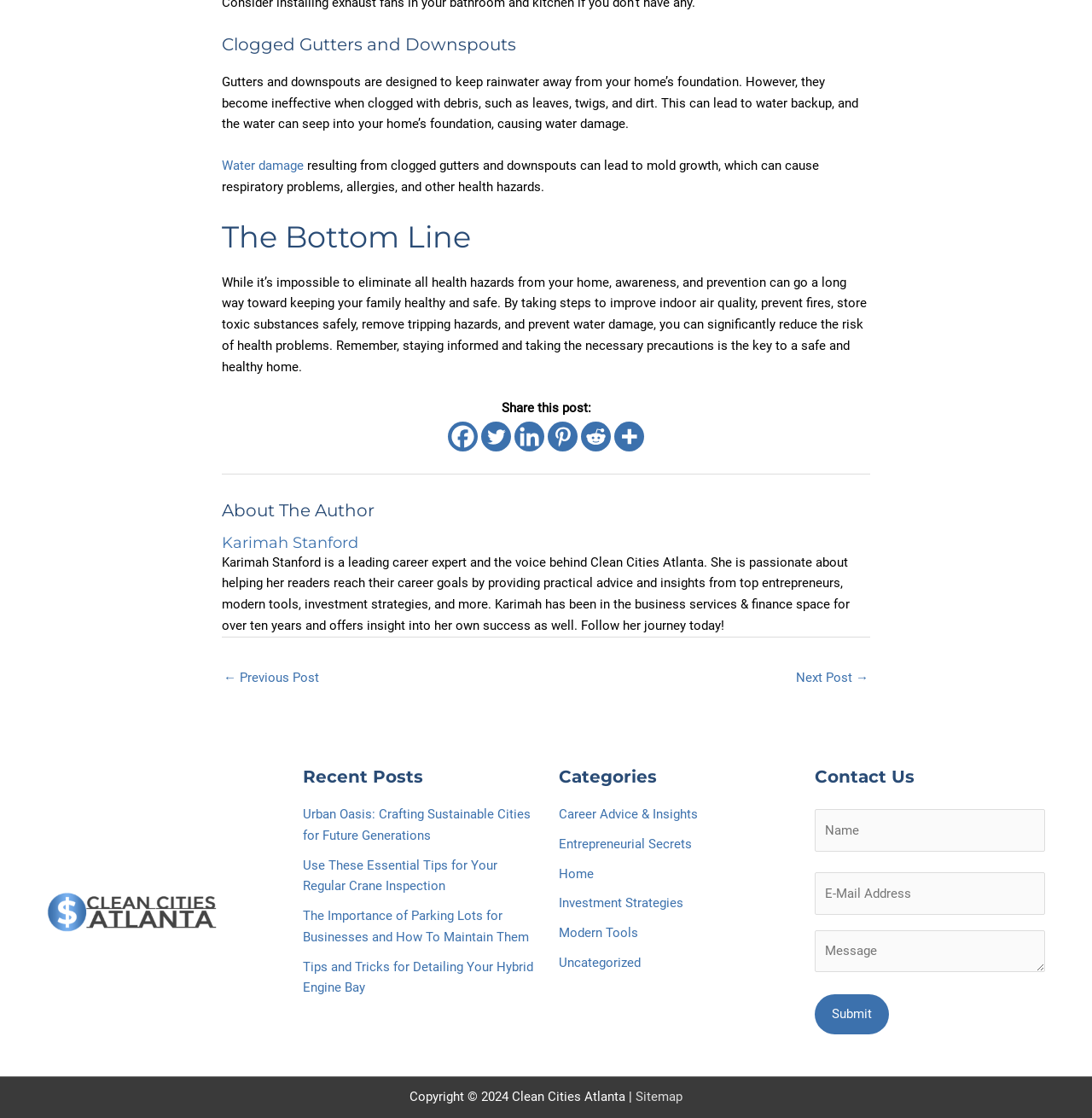Please locate the bounding box coordinates of the region I need to click to follow this instruction: "Share this post on Facebook".

[0.41, 0.377, 0.438, 0.404]